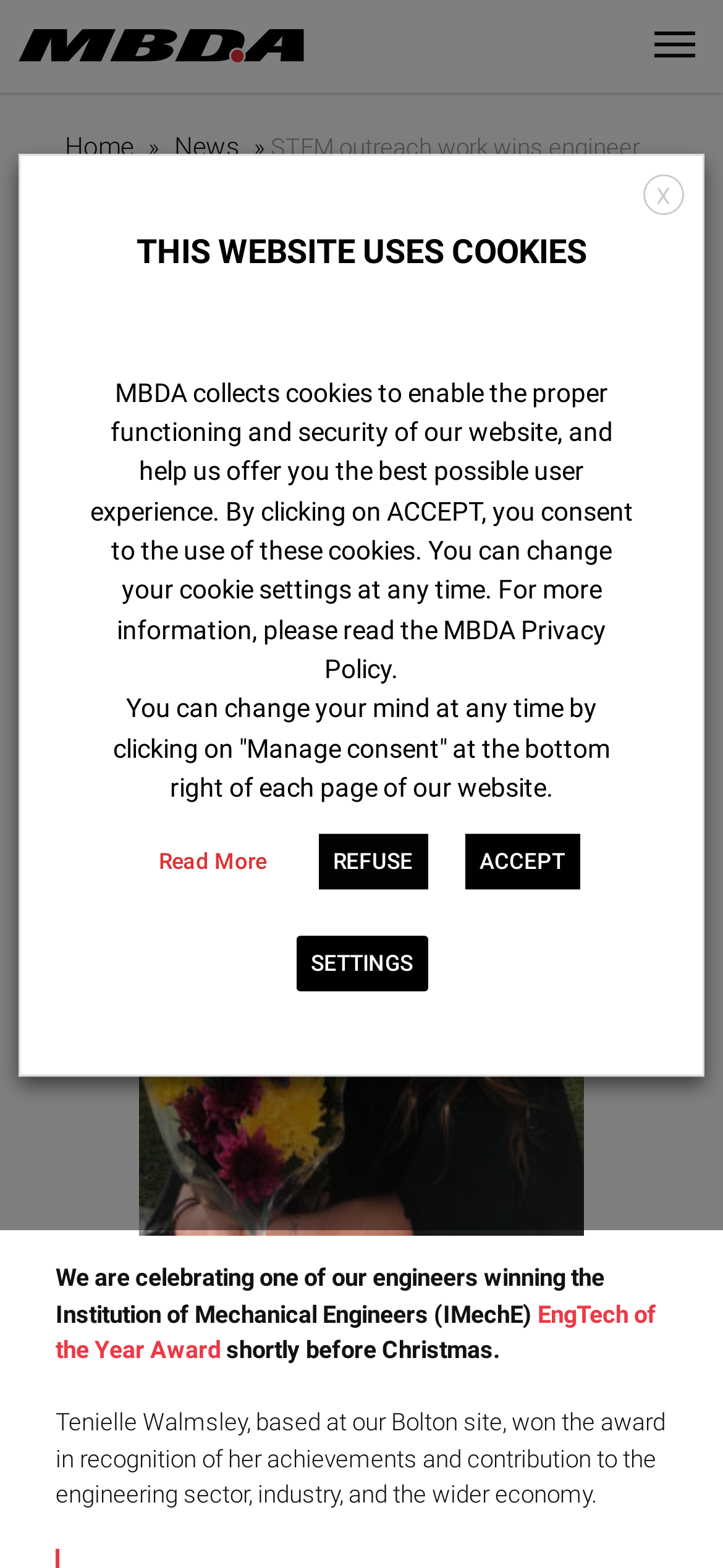Identify the bounding box of the UI component described as: "EngTech of the Year Award".

[0.077, 0.829, 0.908, 0.87]